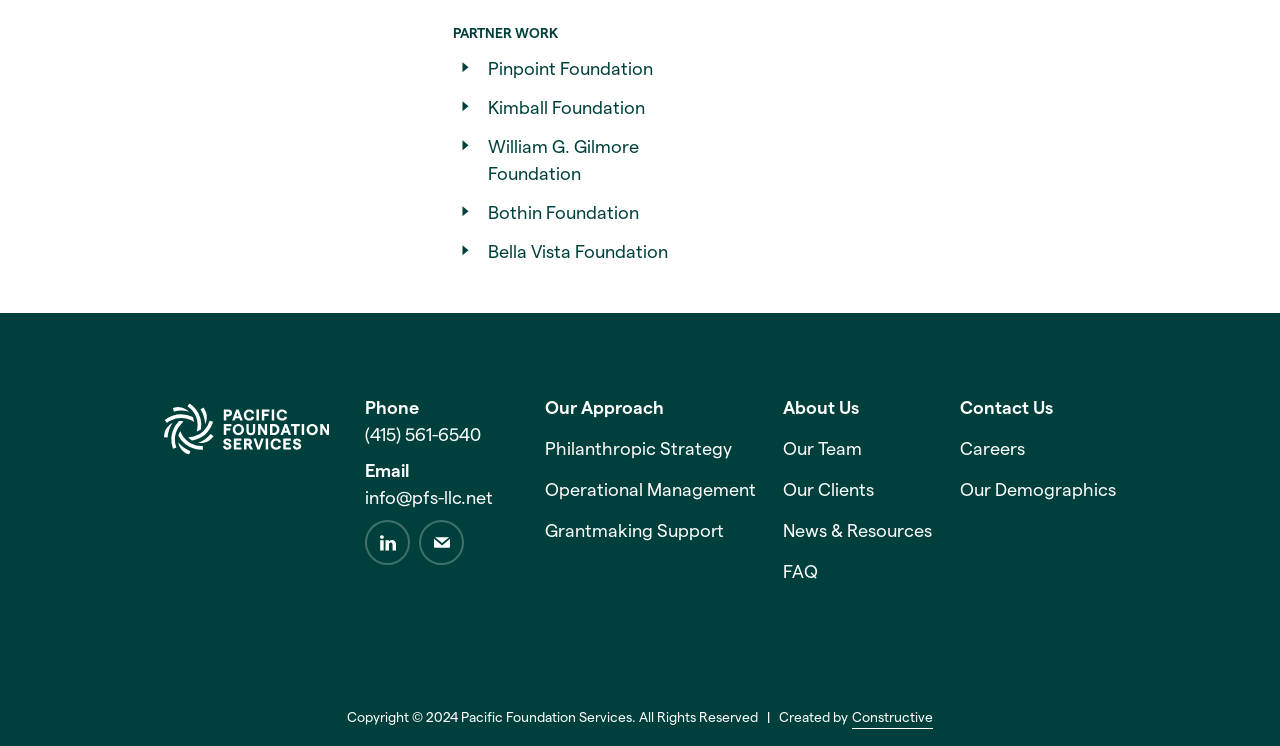Please indicate the bounding box coordinates for the clickable area to complete the following task: "Click on Pinpoint Foundation". The coordinates should be specified as four float numbers between 0 and 1, i.e., [left, top, right, bottom].

[0.354, 0.074, 0.561, 0.11]